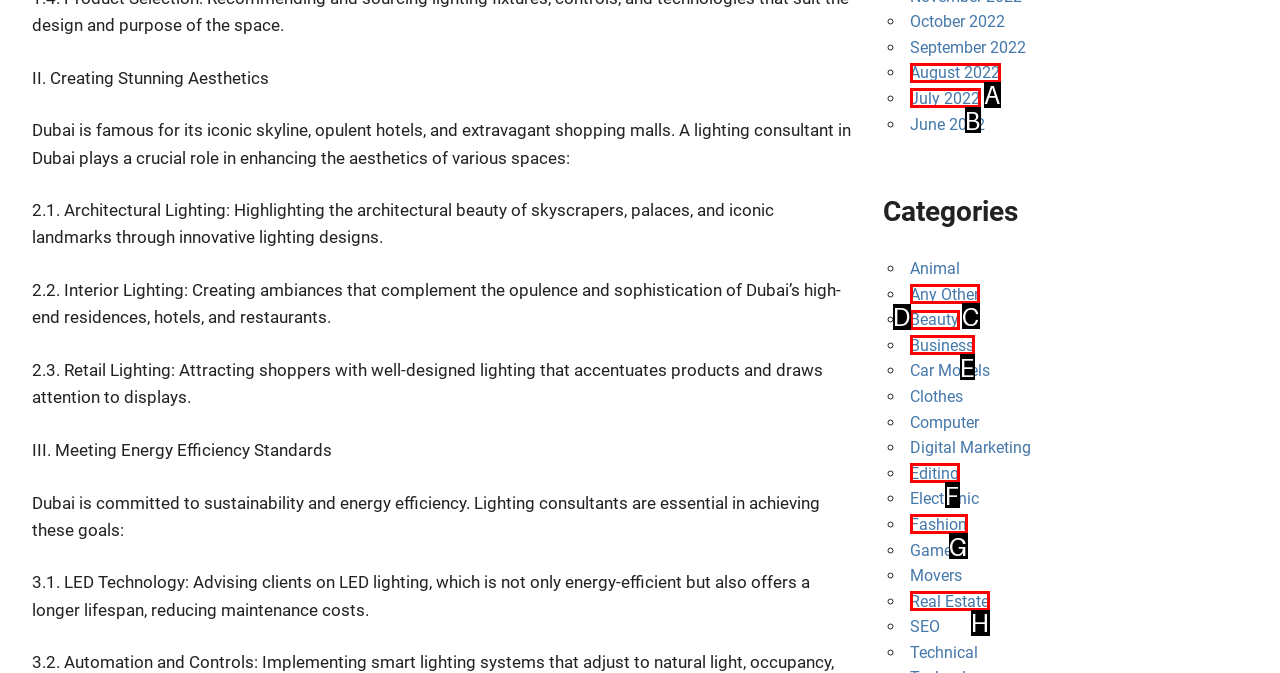Indicate which UI element needs to be clicked to fulfill the task: Click on Real Estate
Answer with the letter of the chosen option from the available choices directly.

H